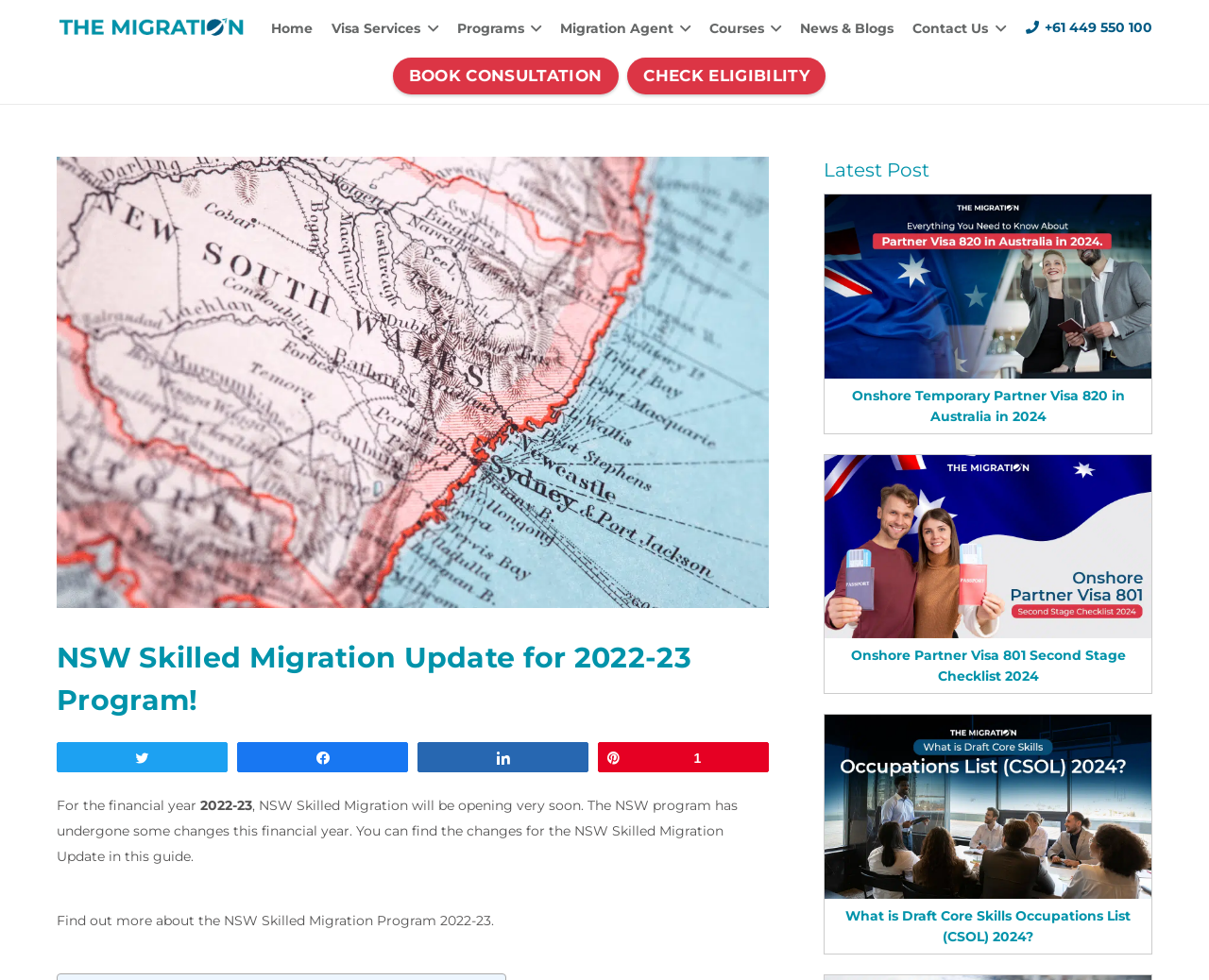Determine the bounding box coordinates of the clickable element to achieve the following action: 'Check the 'Latest Post' section'. Provide the coordinates as four float values between 0 and 1, formatted as [left, top, right, bottom].

[0.681, 0.16, 0.953, 0.188]